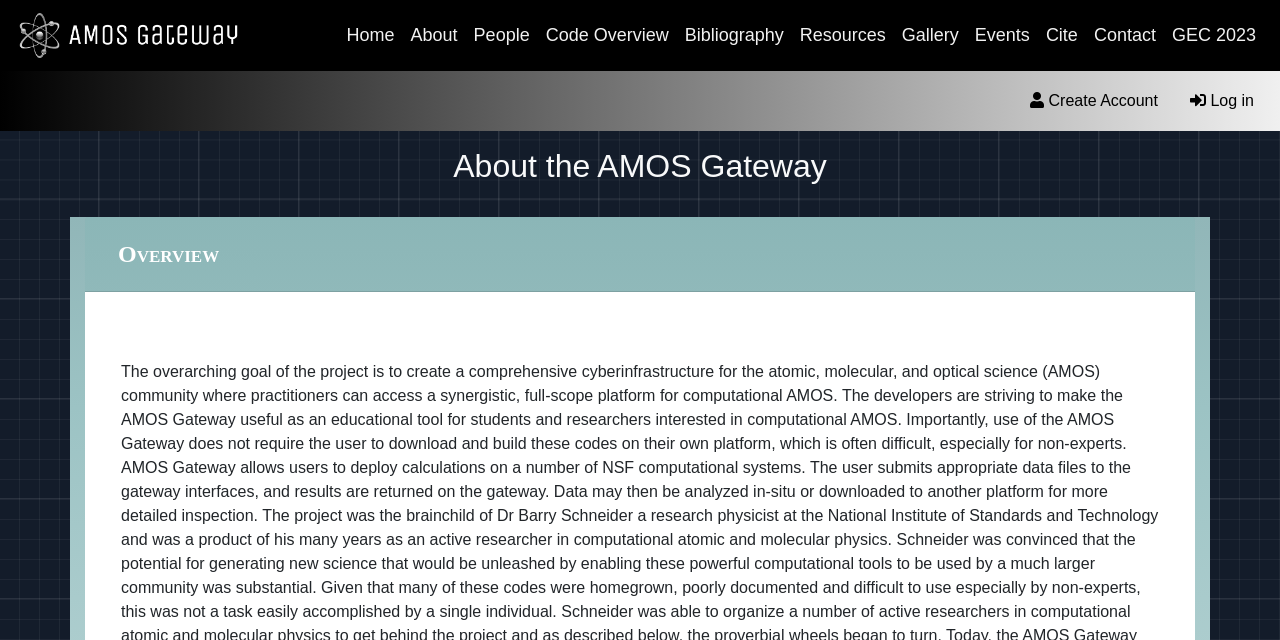Please locate the bounding box coordinates of the element that should be clicked to achieve the given instruction: "Click on the Home menu item".

[0.264, 0.022, 0.315, 0.089]